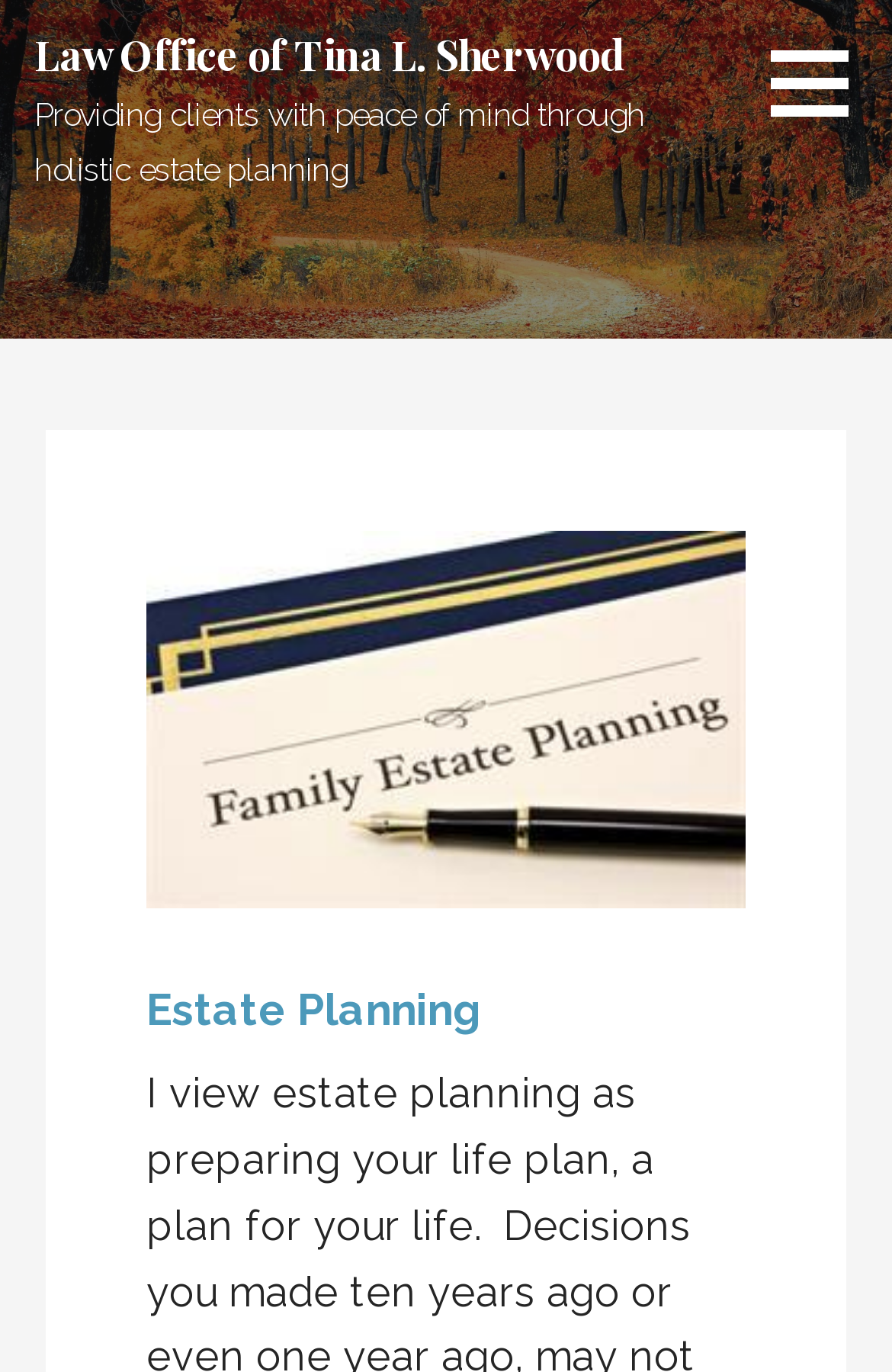What is the main service provided by the law office?
Respond to the question with a single word or phrase according to the image.

Estate planning